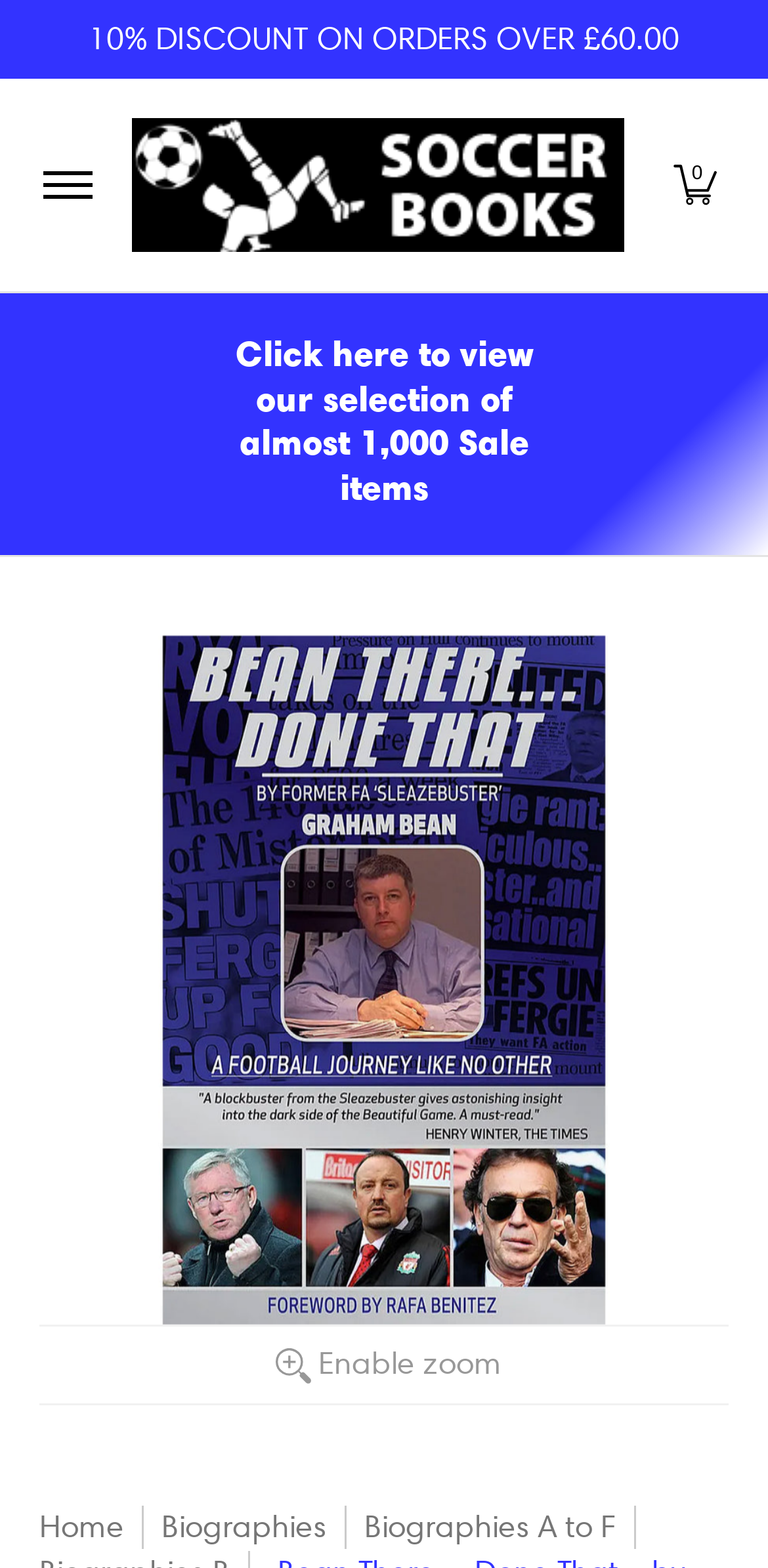Determine the bounding box coordinates of the clickable element necessary to fulfill the instruction: "Toggle Table of Content". Provide the coordinates as four float numbers within the 0 to 1 range, i.e., [left, top, right, bottom].

None